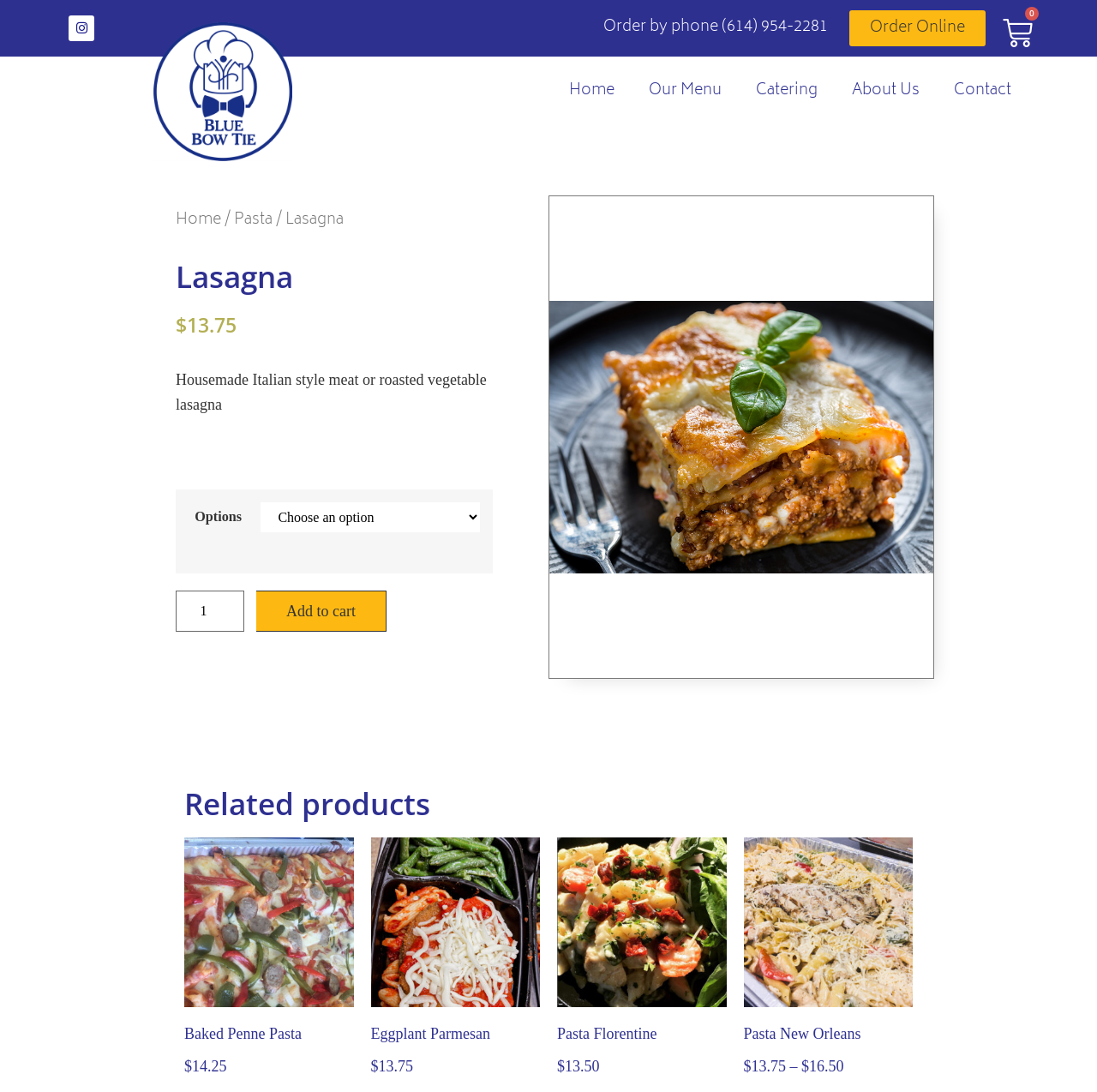Answer the question below using just one word or a short phrase: 
What is the phone number to order by phone?

(614) 954-2281